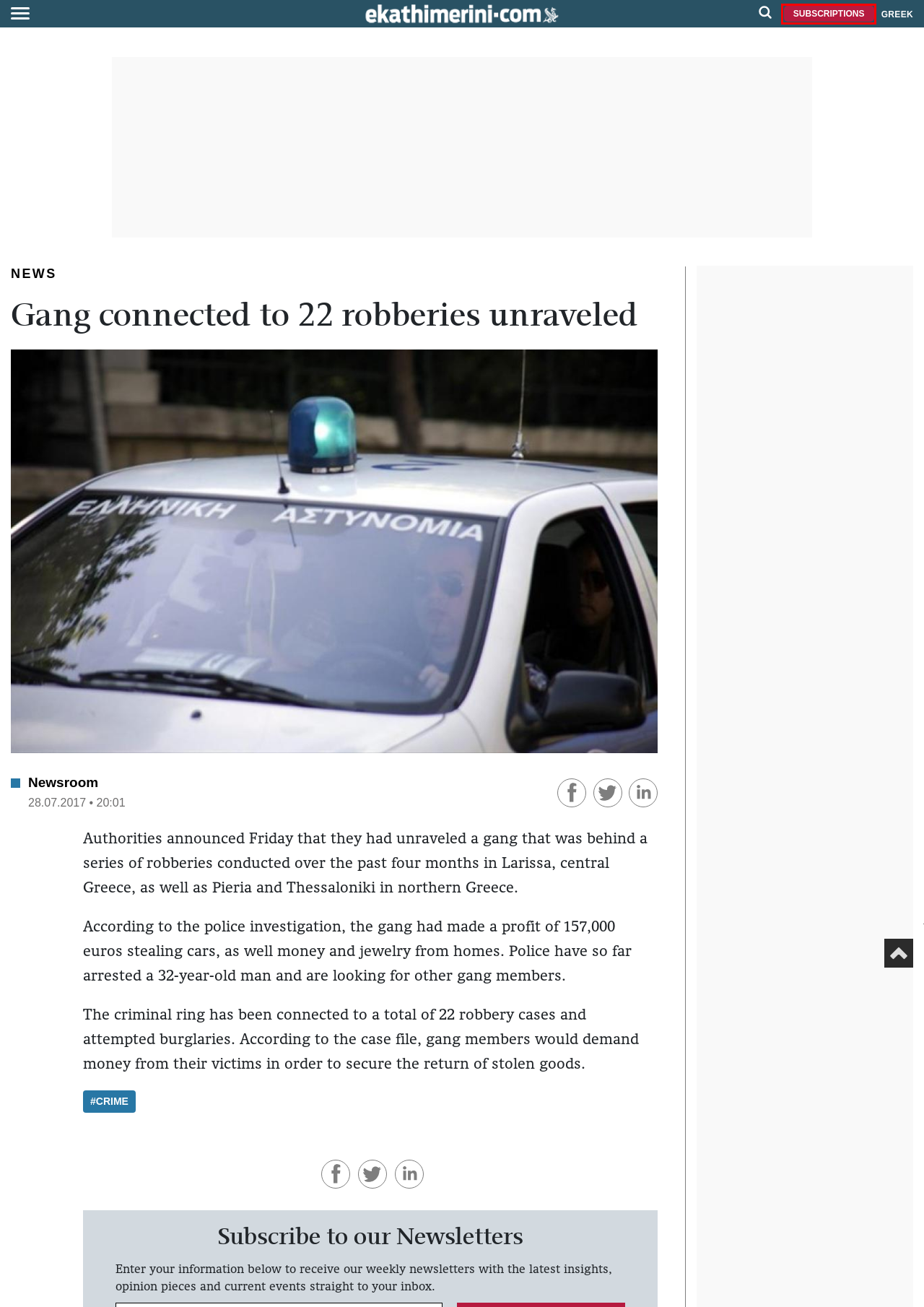You have a screenshot of a webpage with a red bounding box around an element. Select the webpage description that best matches the new webpage after clicking the element within the red bounding box. Here are the descriptions:
A. Contact us | eKathimerini.com
B. Νέα και Ειδήσεις από την Ελλάδα και τον Κόσμο | Η ΚΑΘΗΜΕΡΙΝΗ
C. News from Greece and the World | eKathimerini.com
D. Company Profile | eKathimerini.com
E. ΚΑΘΗΜΕΡΙΝΗ - ΑΓΓΛΙΚΗ ΕΚΔΟΣΗ - ΣΥΝΔΡΟΜΕΣ
F. Cookies Policy | eKathimerini.com
G. CRIME            | eKathimerini.com
H. LATEST NEWS | eKathimerini.com

E